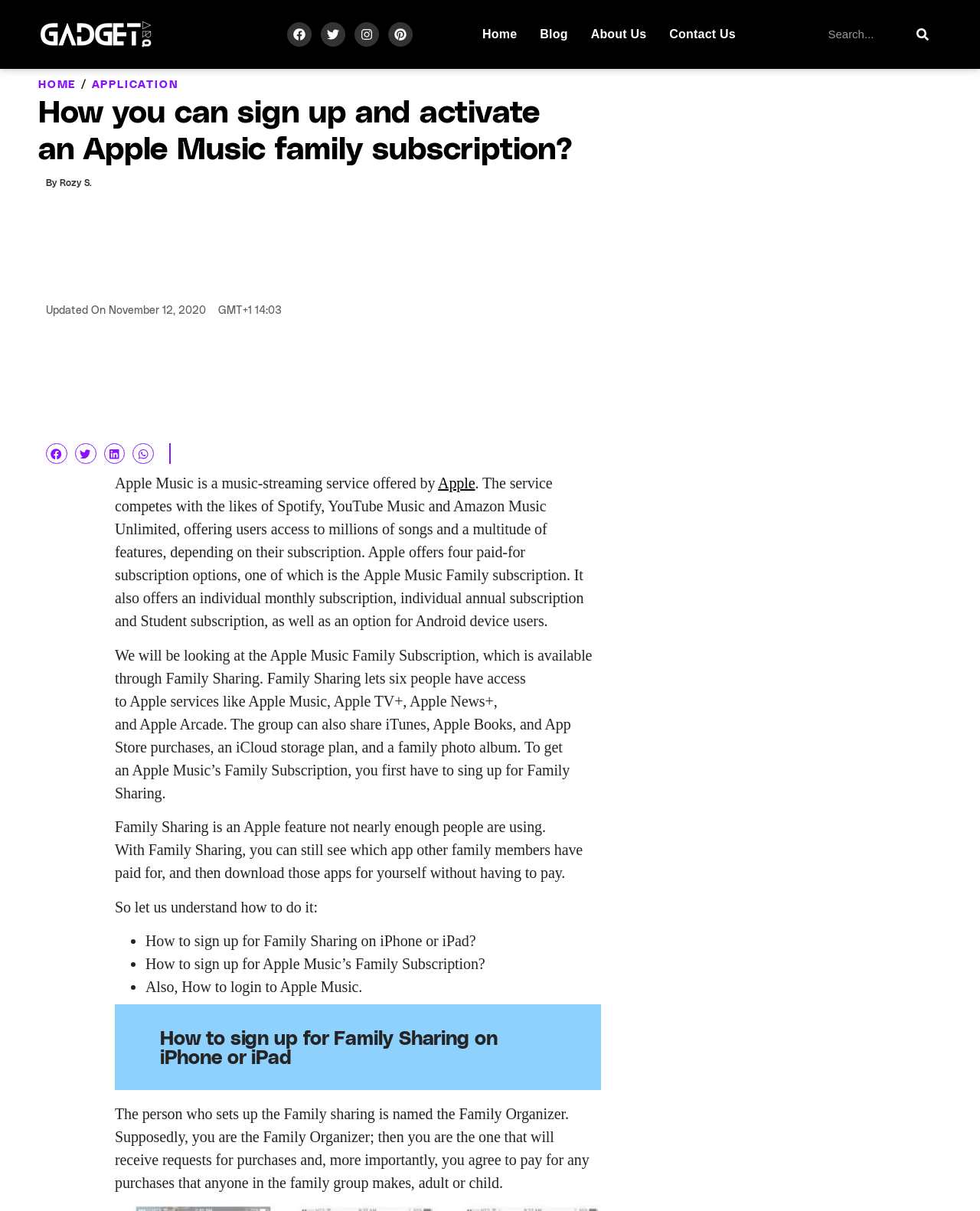Find the bounding box coordinates of the element's region that should be clicked in order to follow the given instruction: "Share". The coordinates should consist of four float numbers between 0 and 1, i.e., [left, top, right, bottom].

None